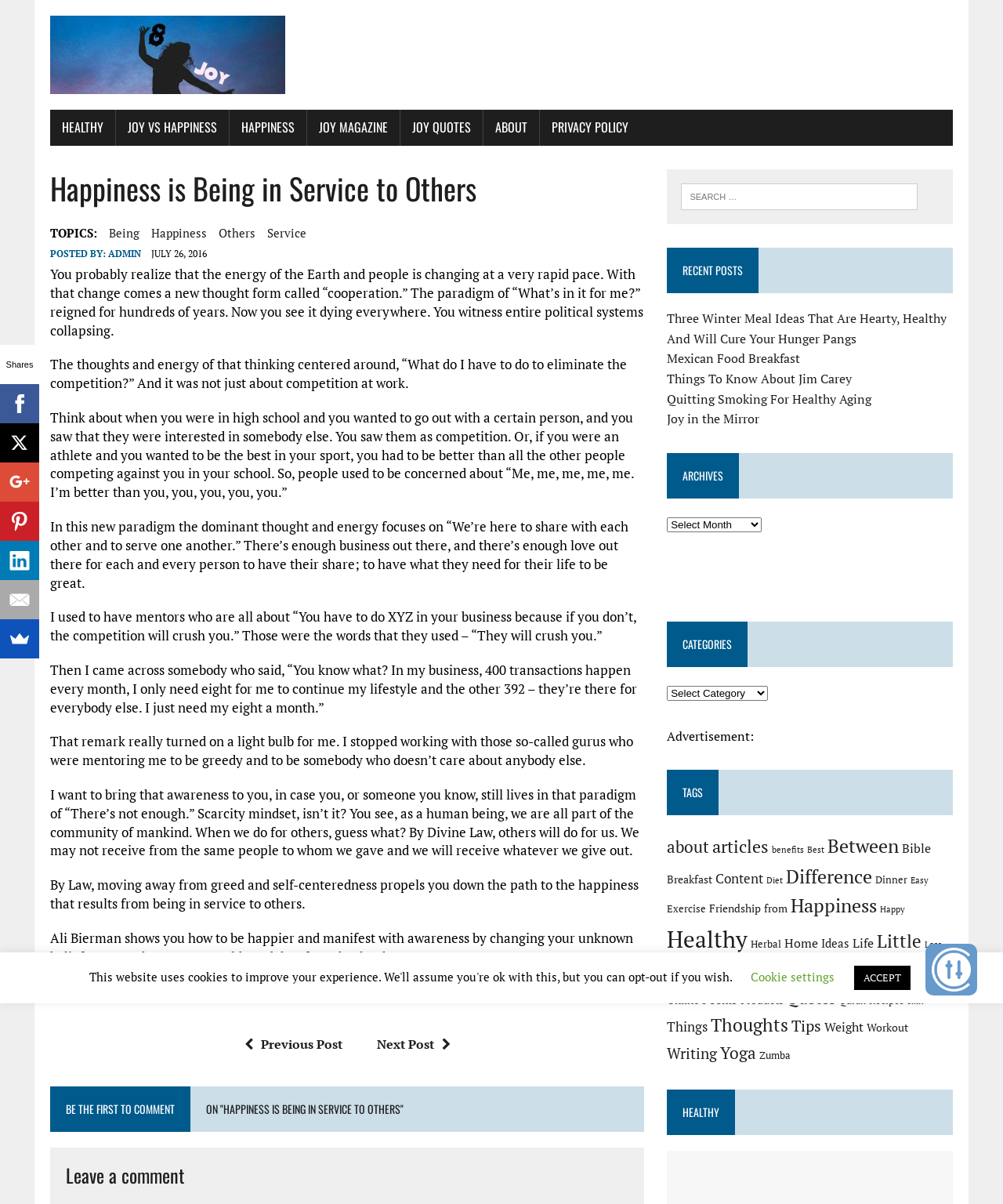Answer succinctly with a single word or phrase:
What is the name of the person who wrote the ebook 'What You Don’t Know You Don’t Know'?

Ali Bierman